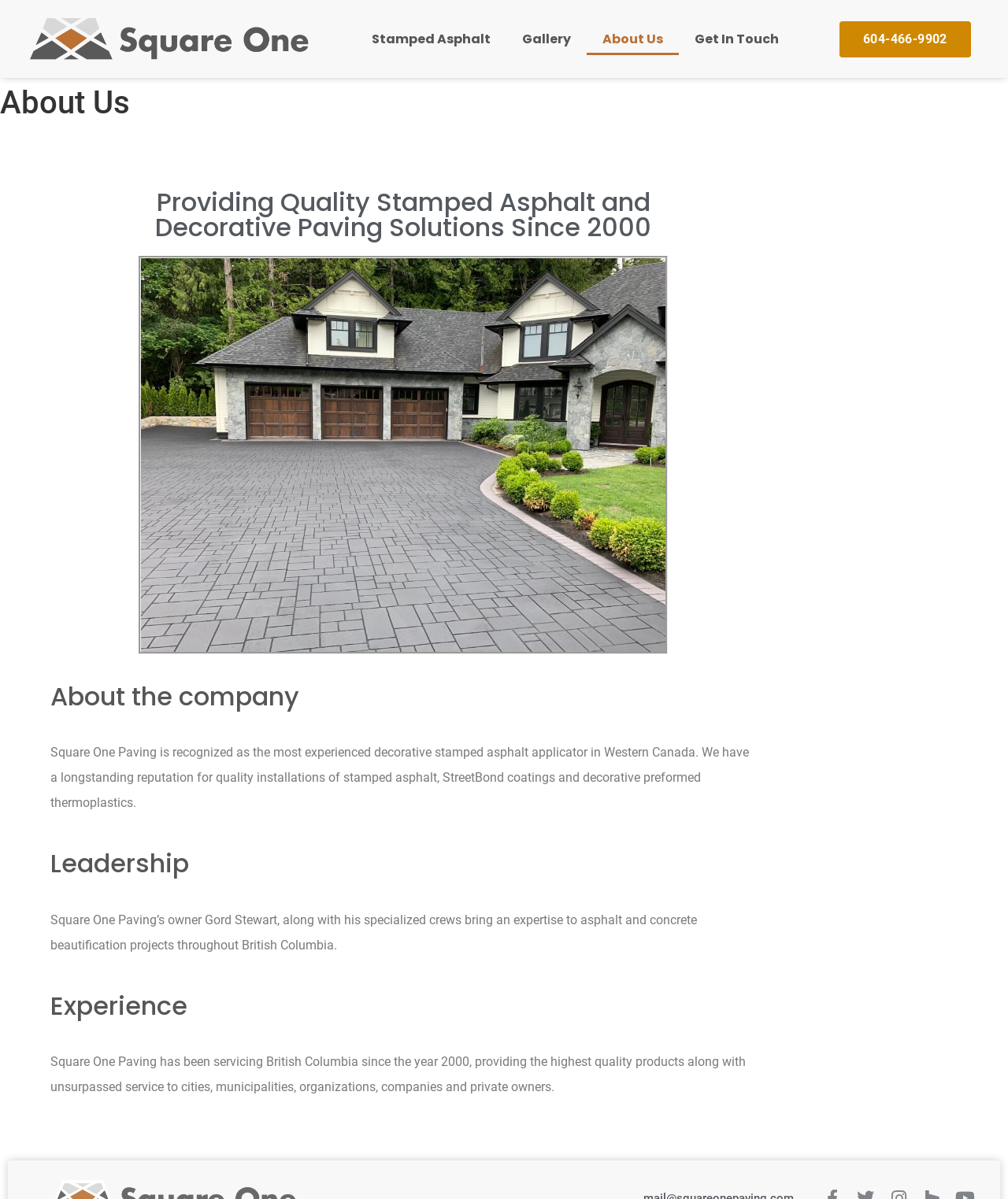What type of asphalt does Square One Paving specialize in?
Kindly give a detailed and elaborate answer to the question.

The webpage describes Square One Paving as the most experienced decorative stamped asphalt applicator in Western Canada, indicating that they specialize in this type of asphalt.